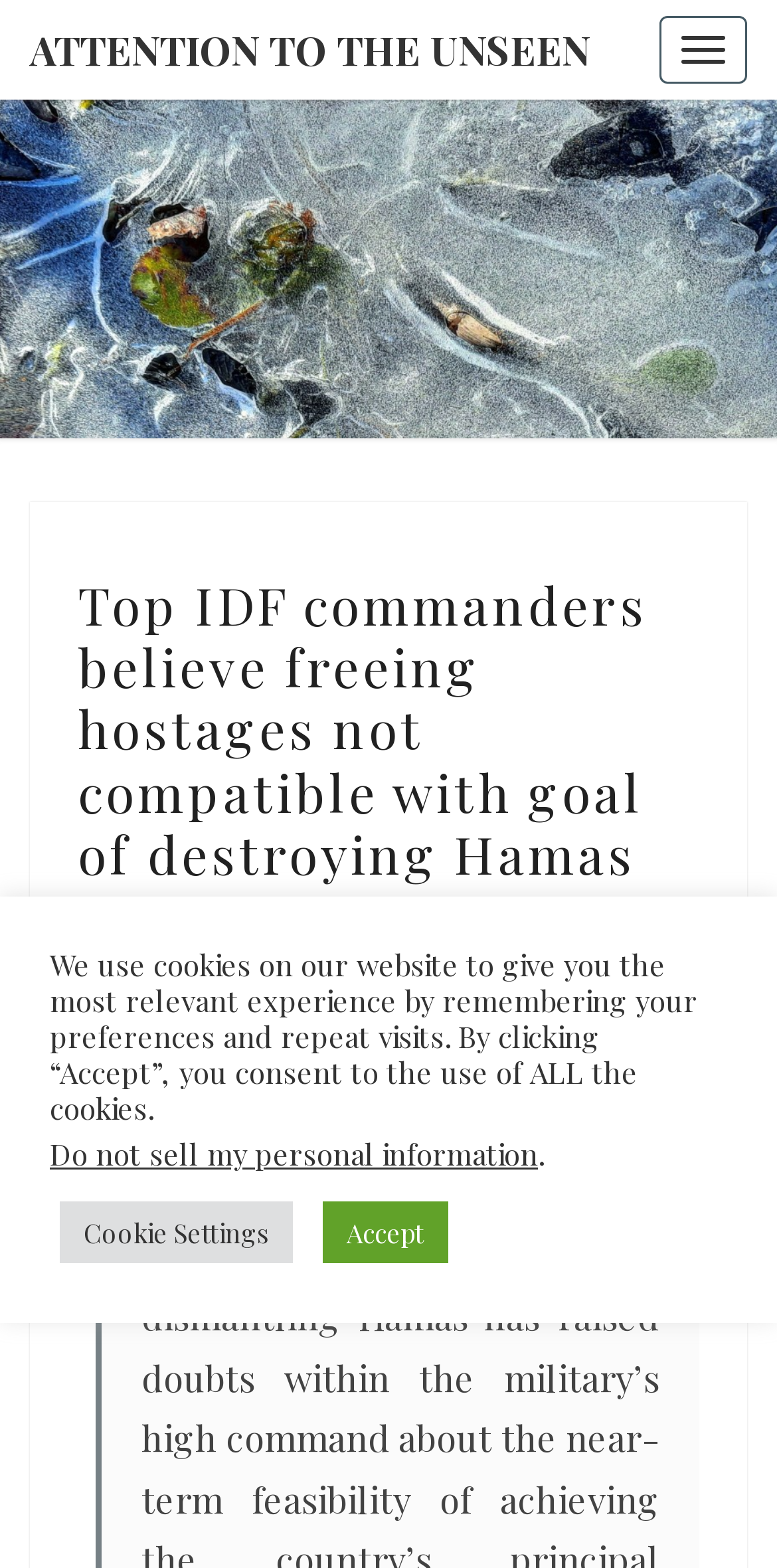Point out the bounding box coordinates of the section to click in order to follow this instruction: "Click Cookie Settings".

[0.077, 0.766, 0.377, 0.806]